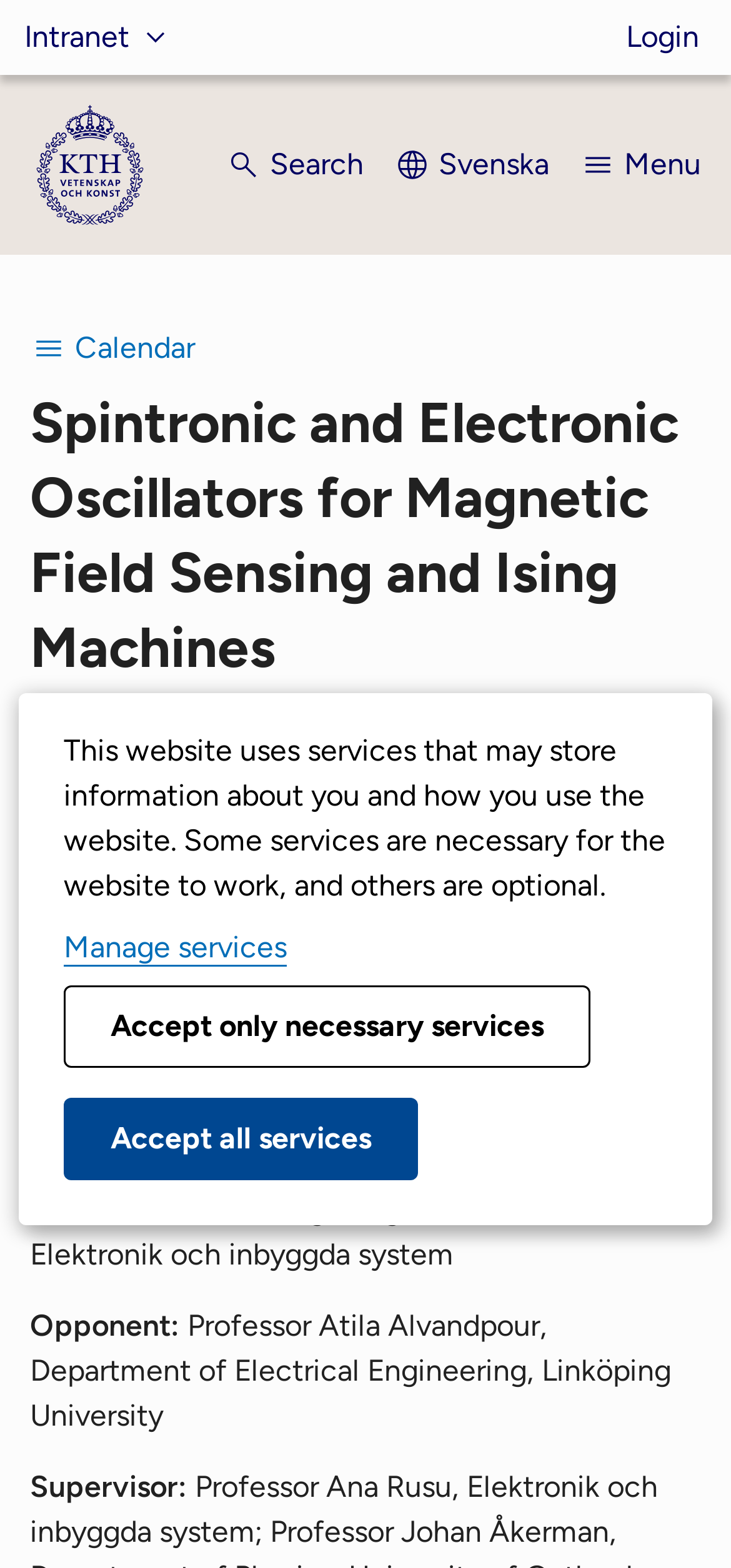From the webpage screenshot, predict the bounding box of the UI element that matches this description: "Accept only necessary services".

[0.087, 0.628, 0.808, 0.681]